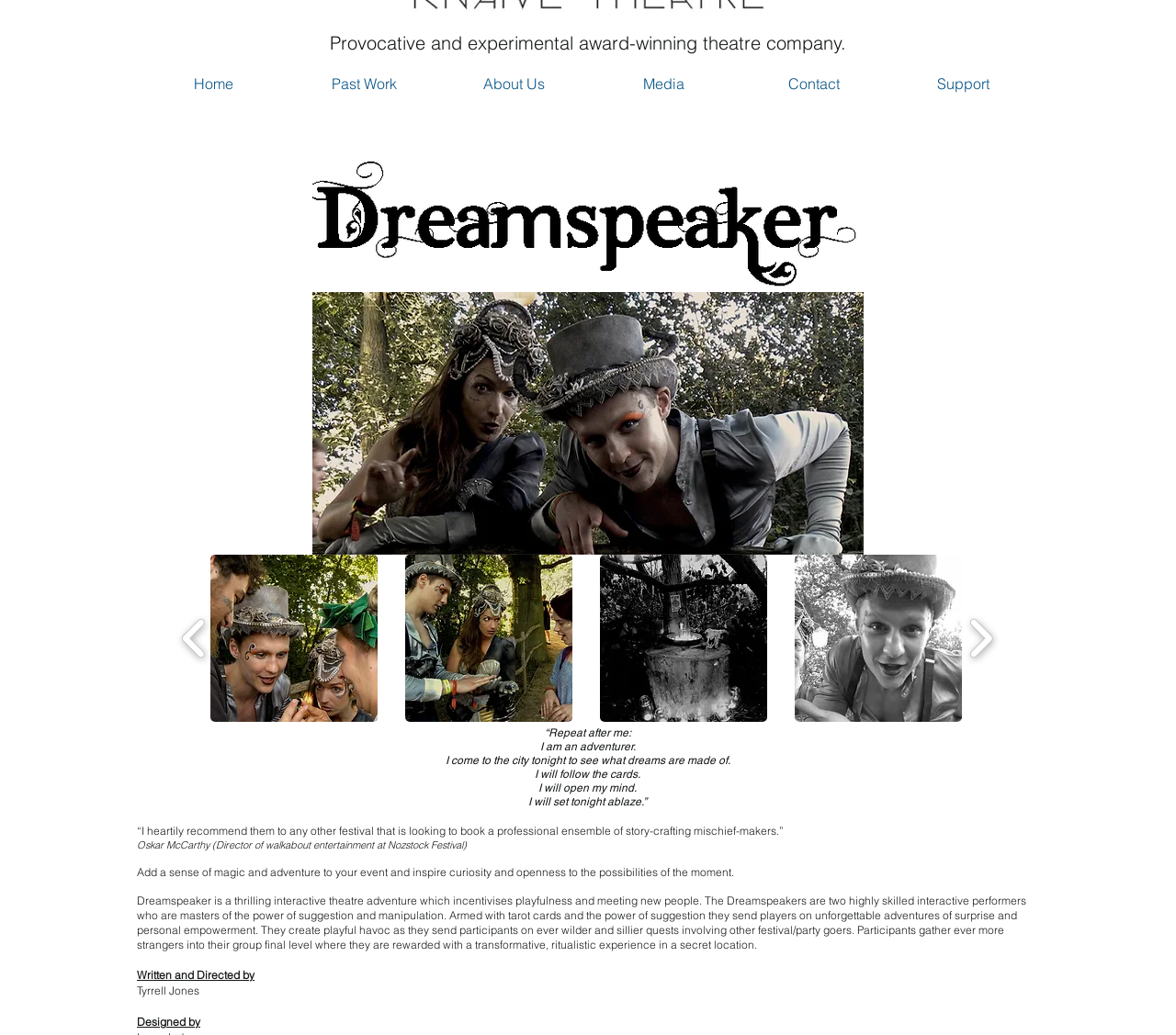Please locate the bounding box coordinates of the element that should be clicked to complete the given instruction: "Click the 'Home' link".

[0.117, 0.07, 0.245, 0.091]